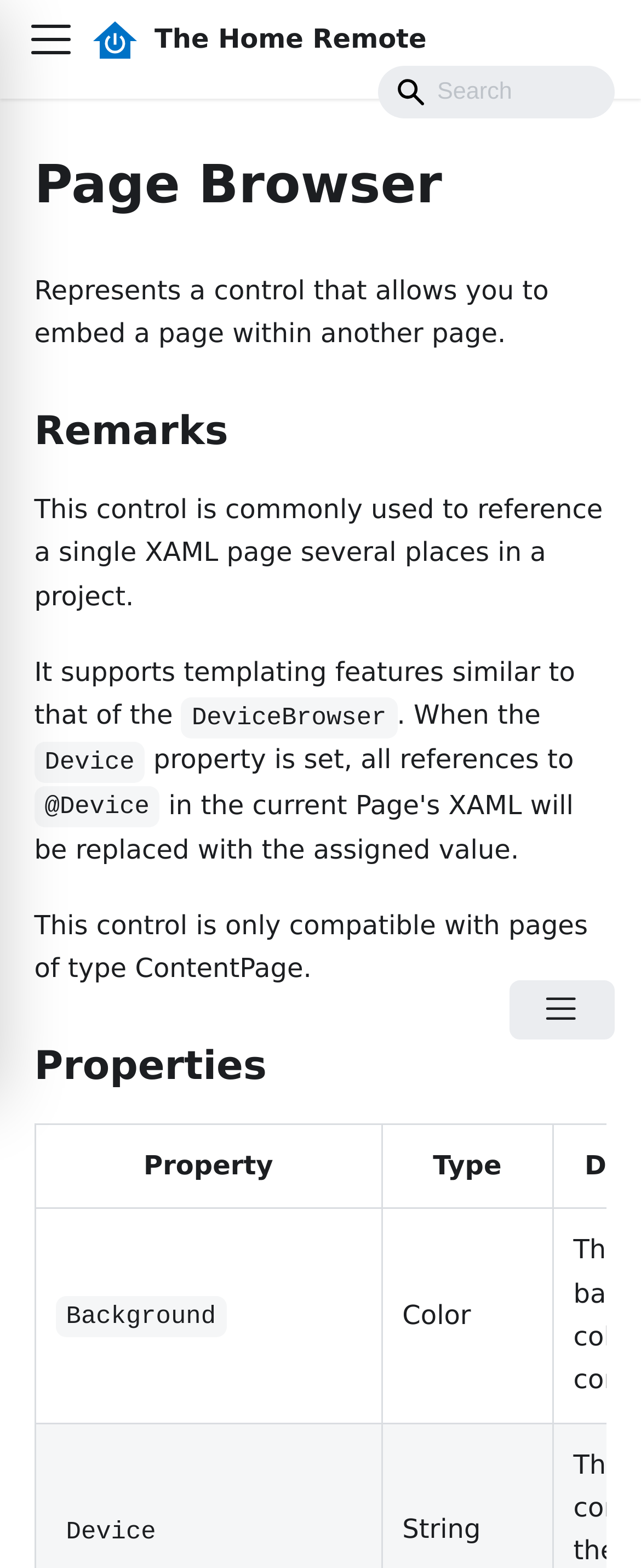What is the text on the logo?
Based on the image content, provide your answer in one word or a short phrase.

The Home Remote Logo